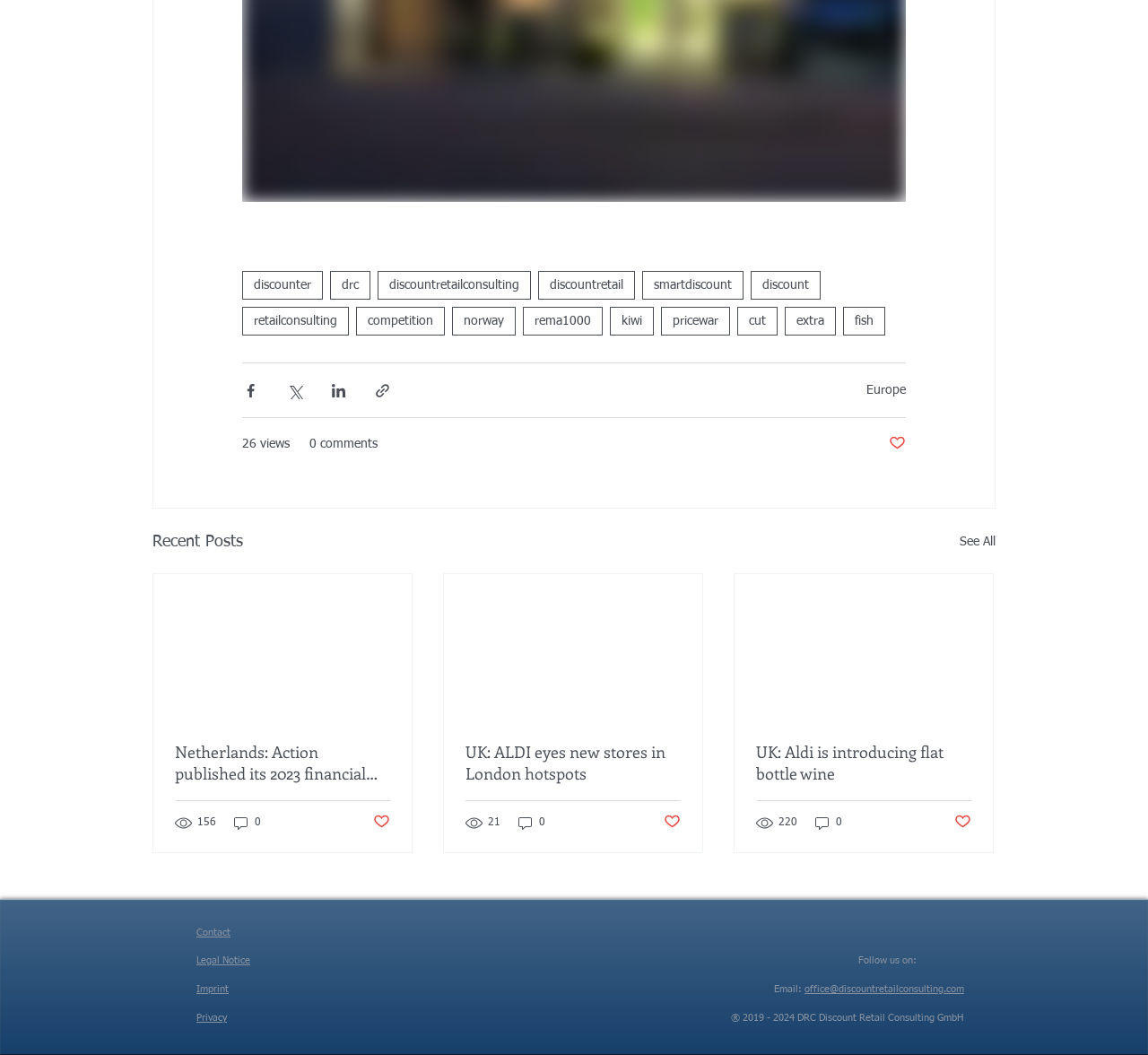Provide the bounding box coordinates of the HTML element described as: "0 comments". The bounding box coordinates should be four float numbers between 0 and 1, i.e., [left, top, right, bottom].

[0.27, 0.412, 0.329, 0.43]